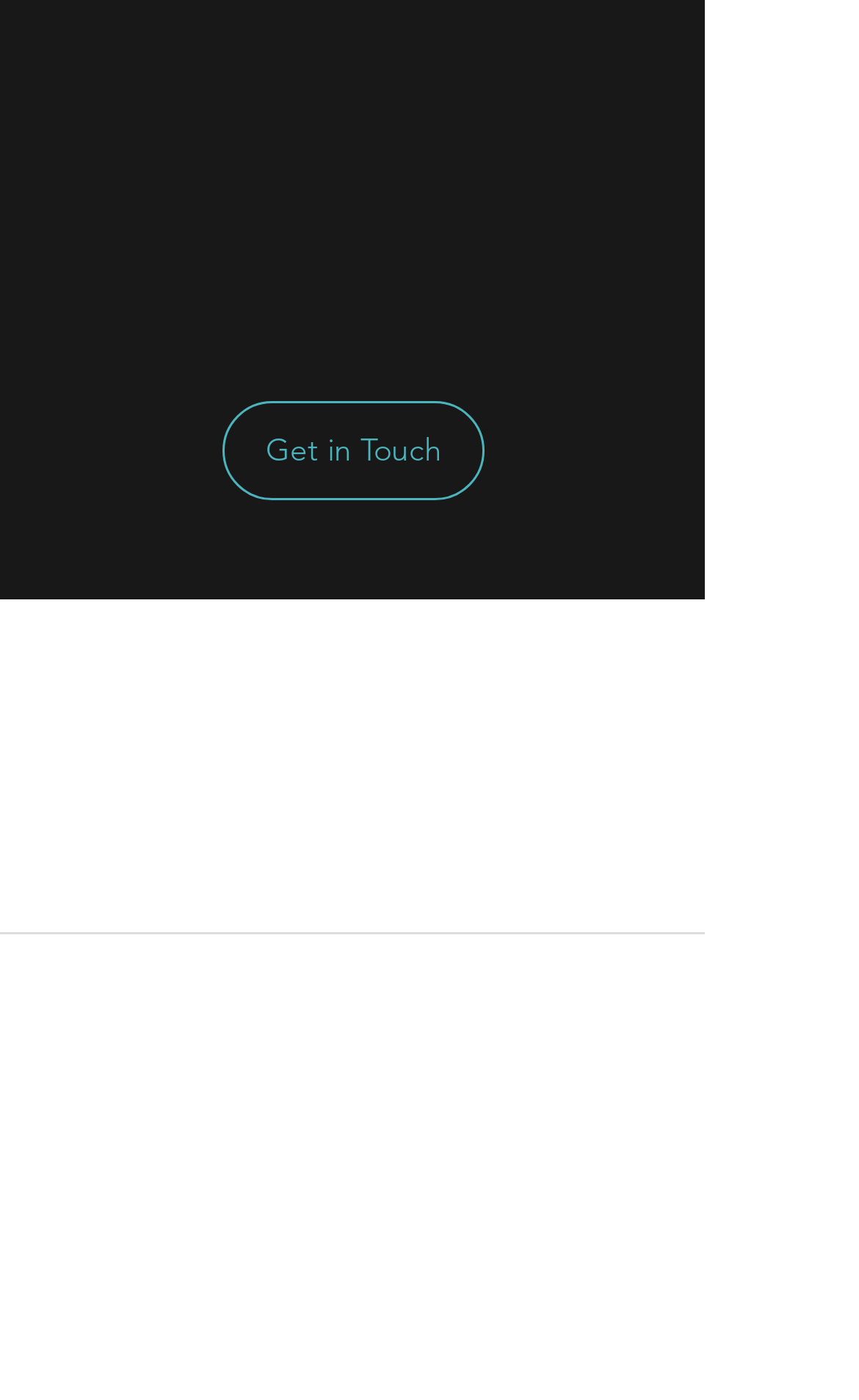Find the bounding box coordinates for the area that must be clicked to perform this action: "Contact US".

[0.051, 0.618, 0.274, 0.666]